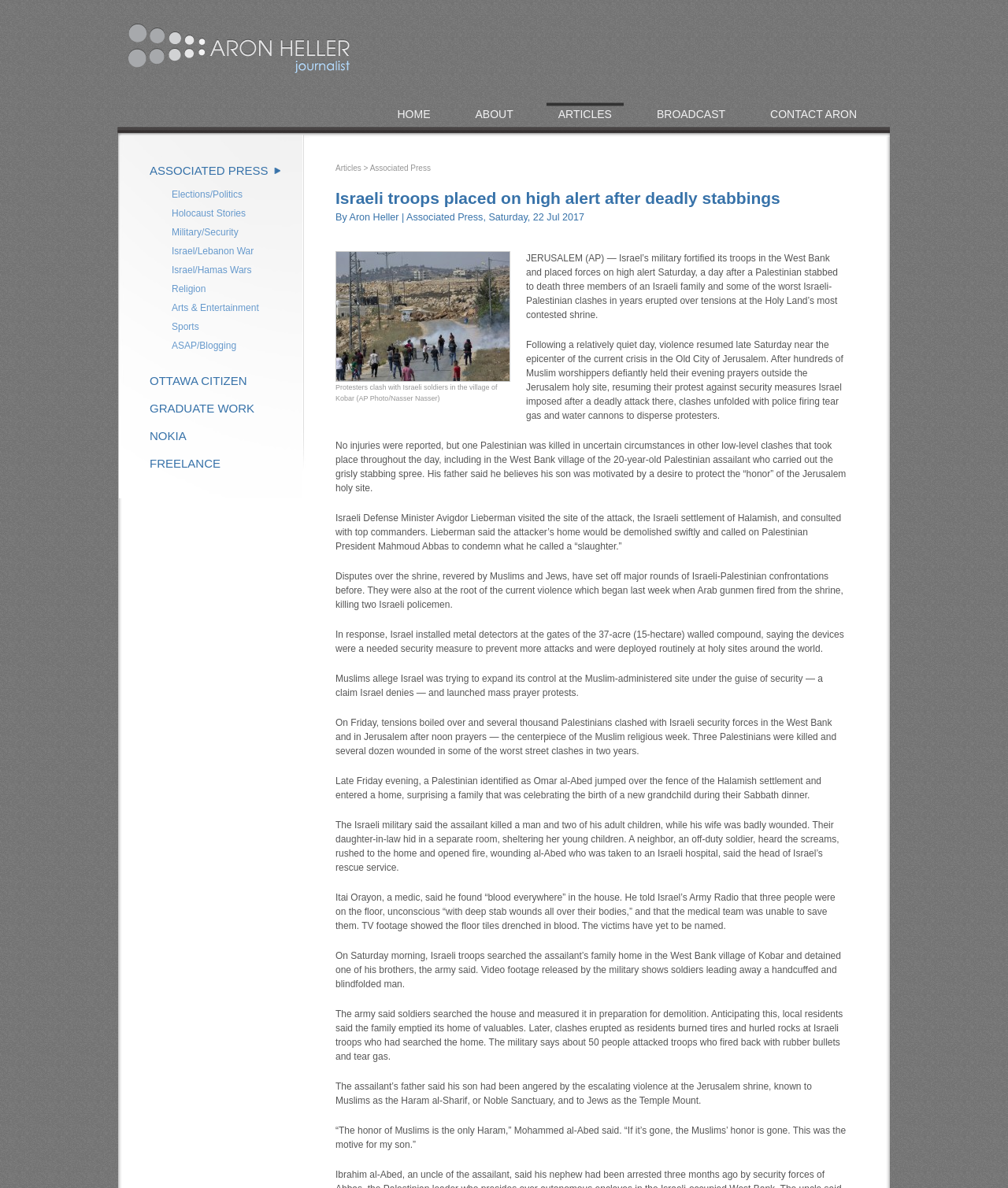How many people were killed in the stabbing spree?
Please give a detailed and elaborate answer to the question.

The answer can be found in the paragraph 'The Israeli military said the assailant killed a man and two of his adult children, while his wife was badly wounded.' where it is mentioned that three people were killed in the stabbing spree.